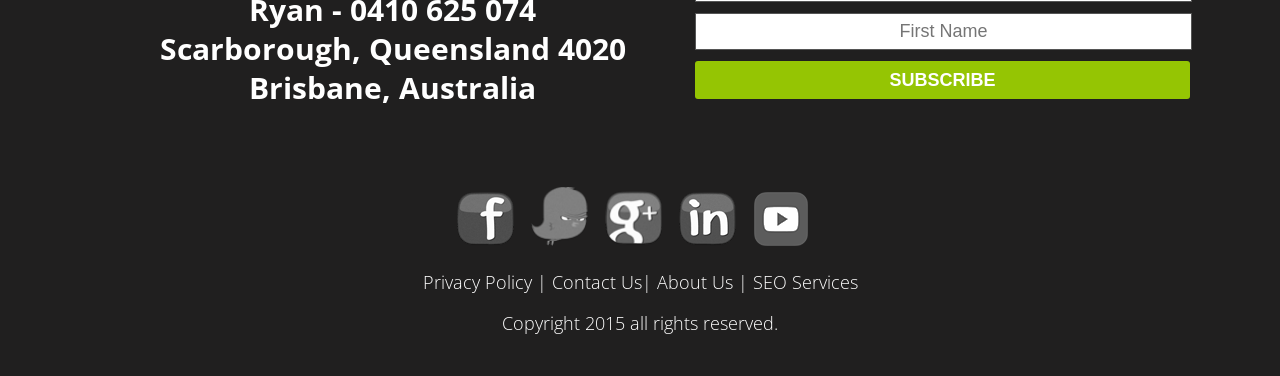Identify and provide the bounding box coordinates of the UI element described: "Contact Us". The coordinates should be formatted as [left, top, right, bottom], with each number being a float between 0 and 1.

[0.431, 0.719, 0.501, 0.783]